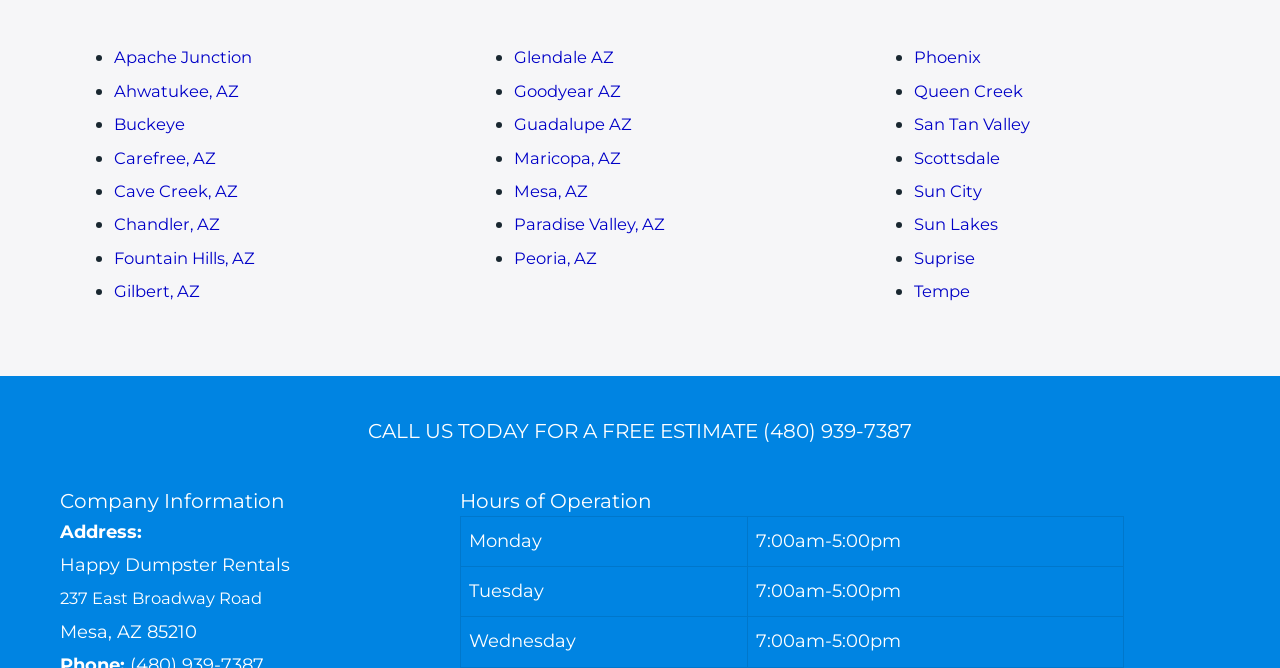Given the description "Paradise Valley, AZ", provide the bounding box coordinates of the corresponding UI element.

[0.402, 0.27, 0.534, 0.303]